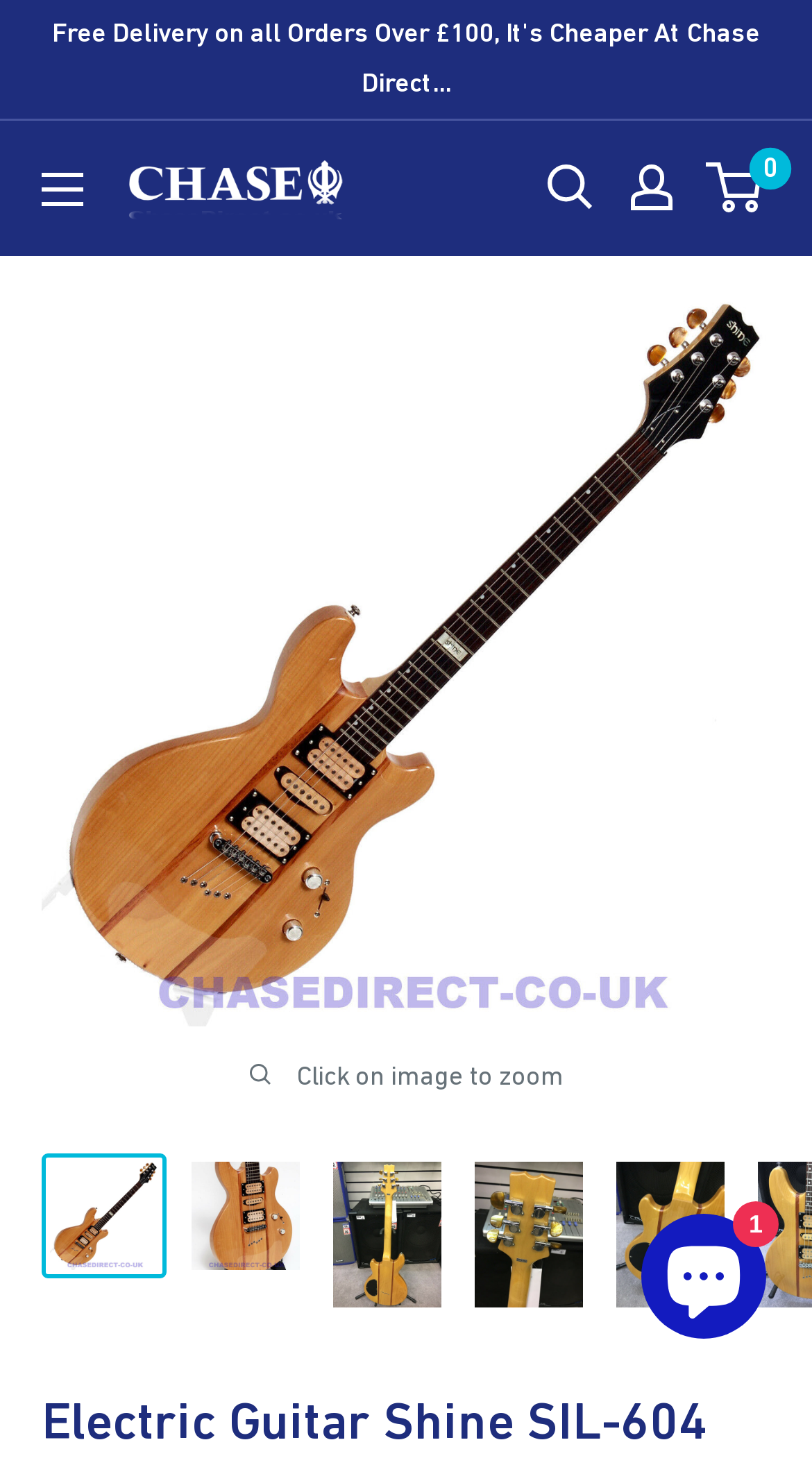Give the bounding box coordinates for the element described as: "ruk·si".

None